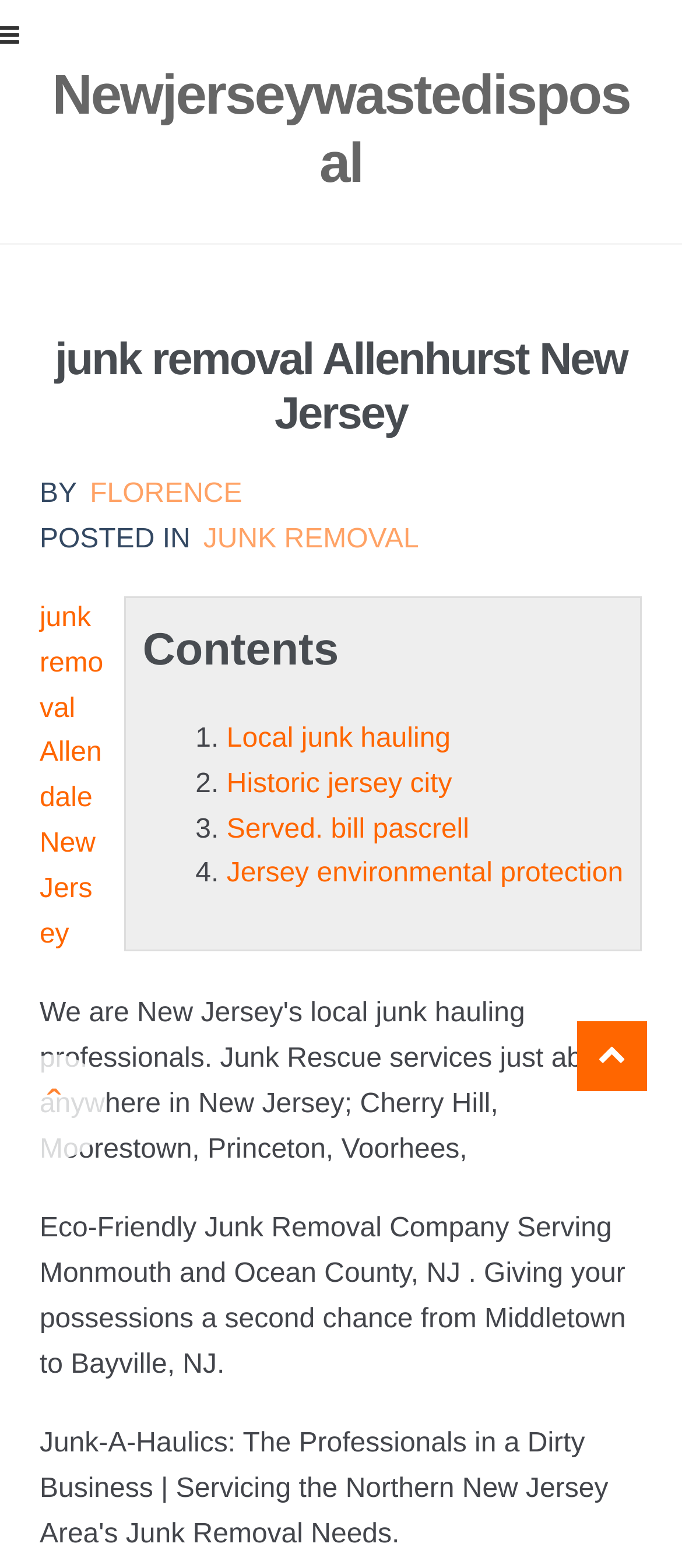Please identify the bounding box coordinates of the clickable element to fulfill the following instruction: "Visit 'Newjerseywastedisposal'". The coordinates should be four float numbers between 0 and 1, i.e., [left, top, right, bottom].

[0.076, 0.041, 0.924, 0.124]